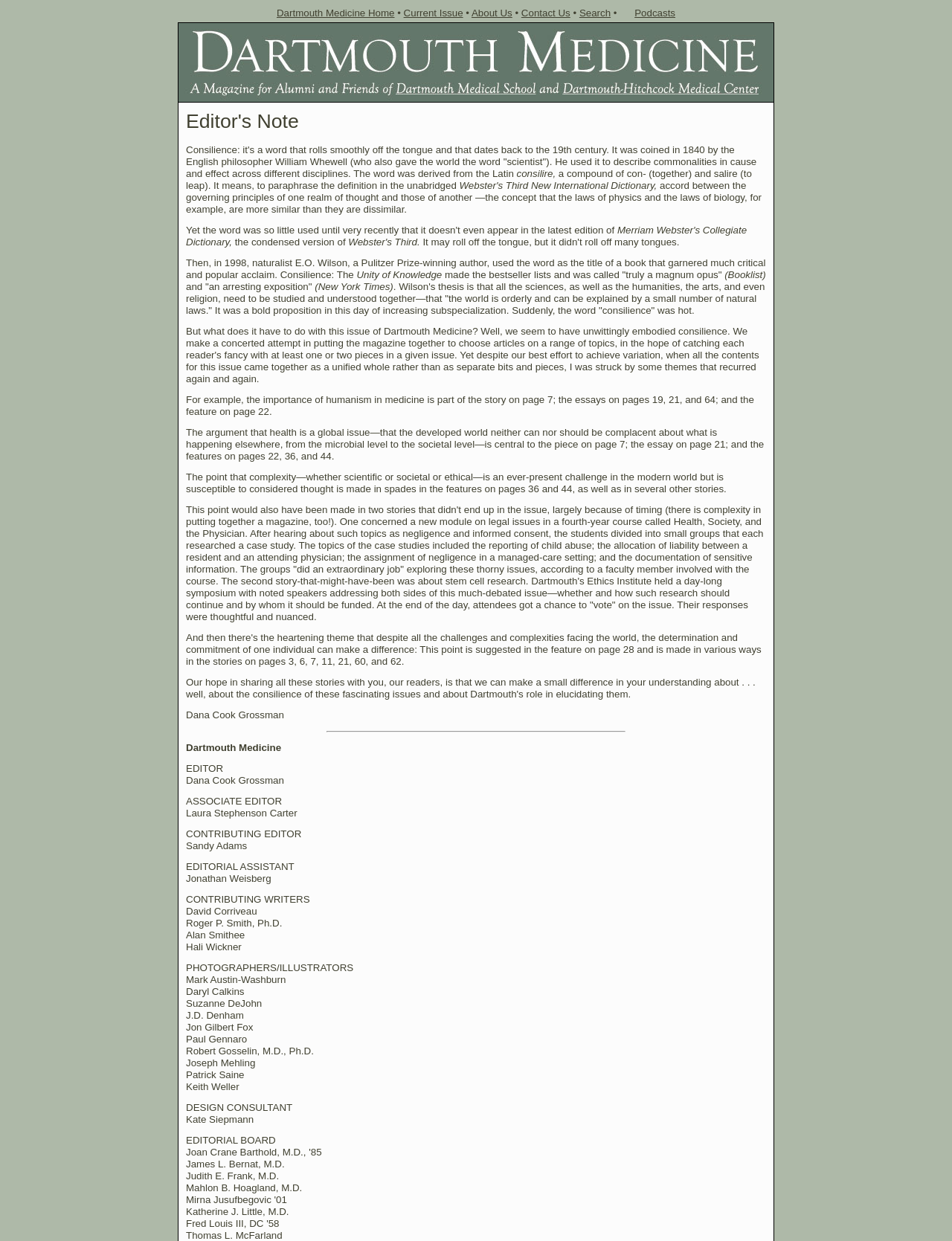Show the bounding box coordinates for the HTML element as described: "alt="Top Criminal Defense Attorneys Memphis"".

None